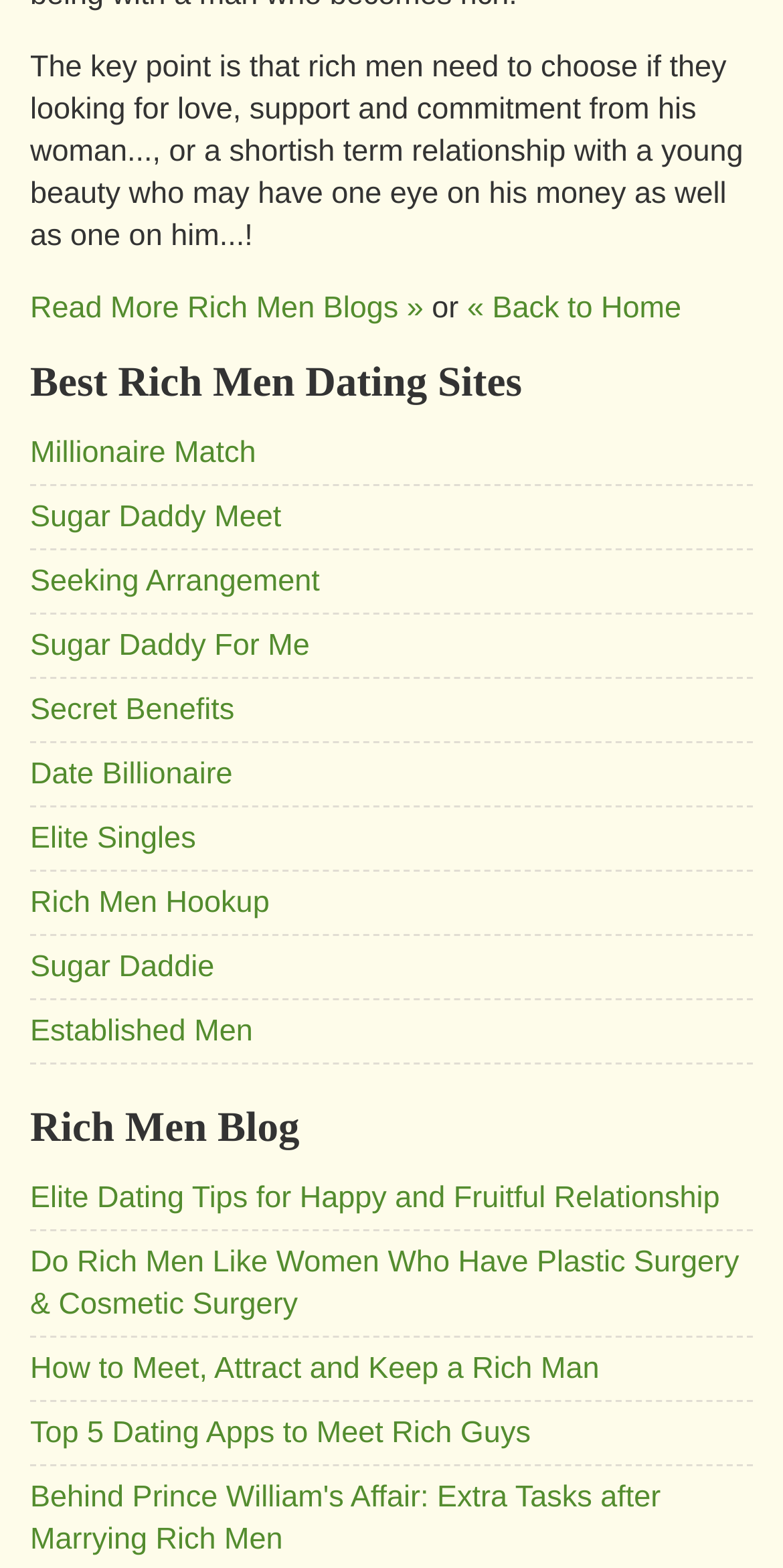Give a concise answer using one word or a phrase to the following question:
How many dating sites are listed on the webpage?

9